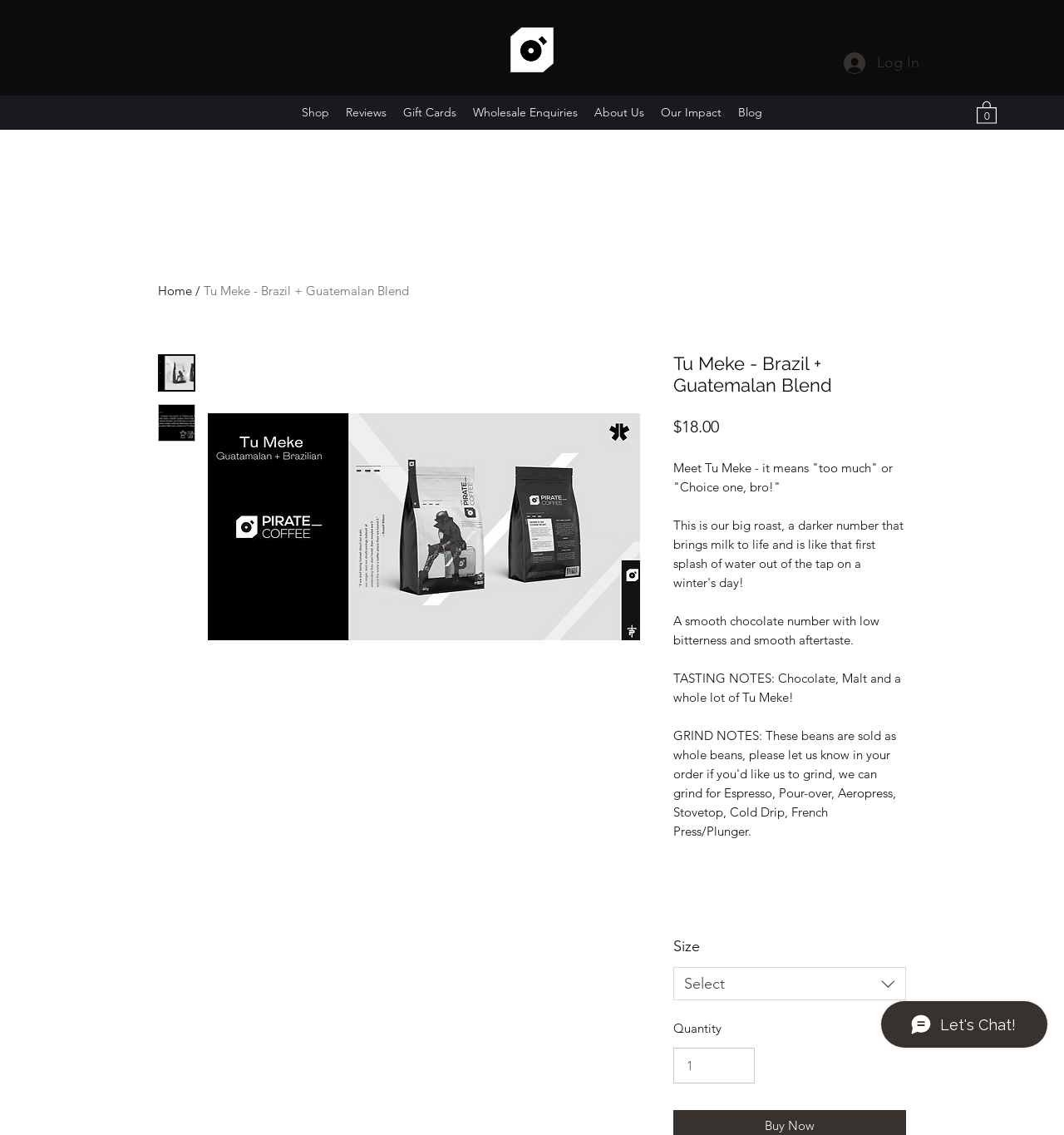Answer the question with a brief word or phrase:
What is the flavor profile of the coffee?

Chocolate, Malt